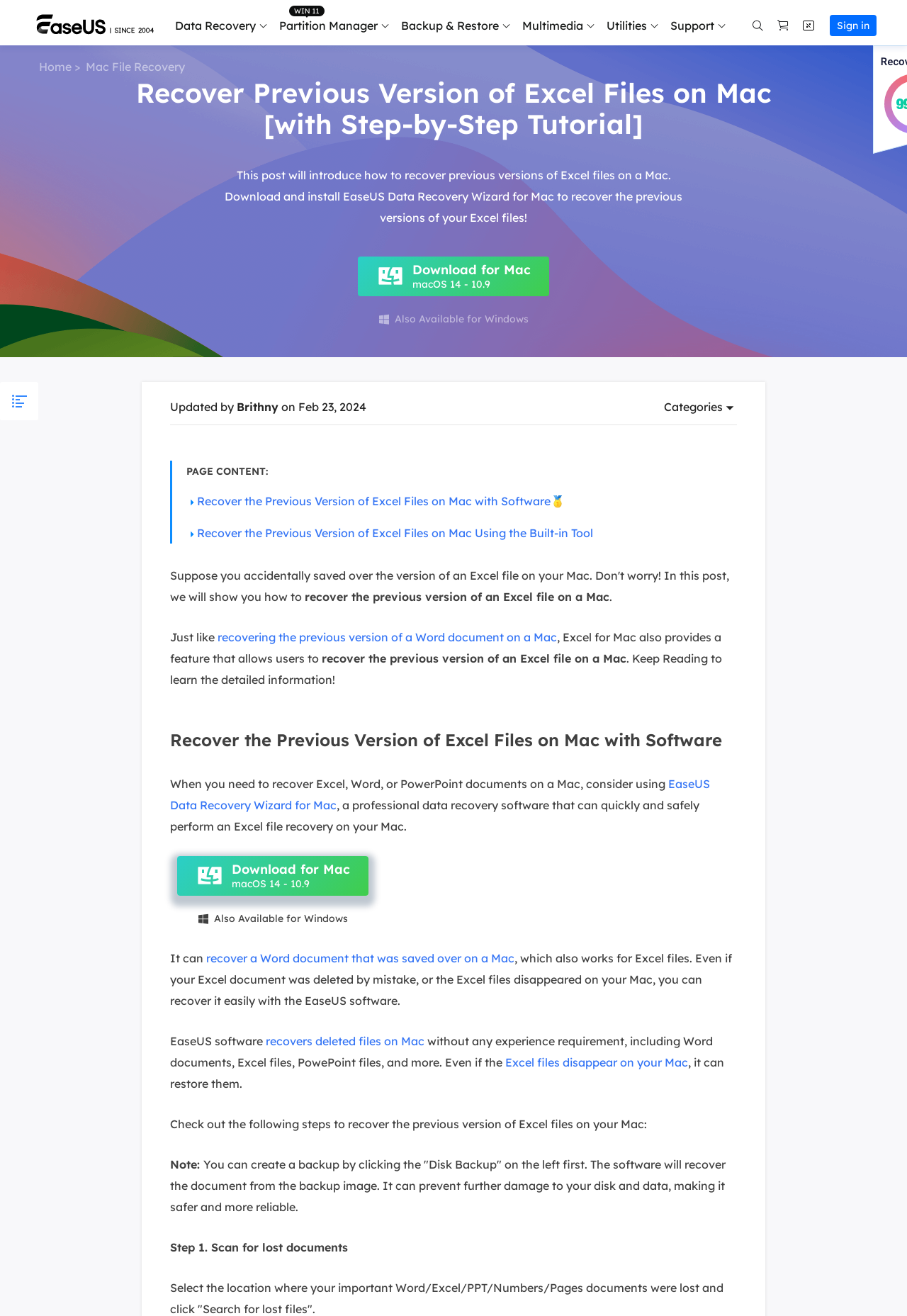Reply to the question below using a single word or brief phrase:
How many data recovery products are listed?

7